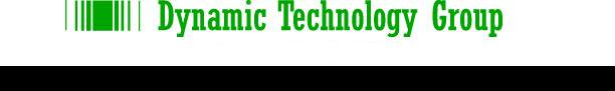Please provide a brief answer to the question using only one word or phrase: 
What is above the text?

Barcode stripes